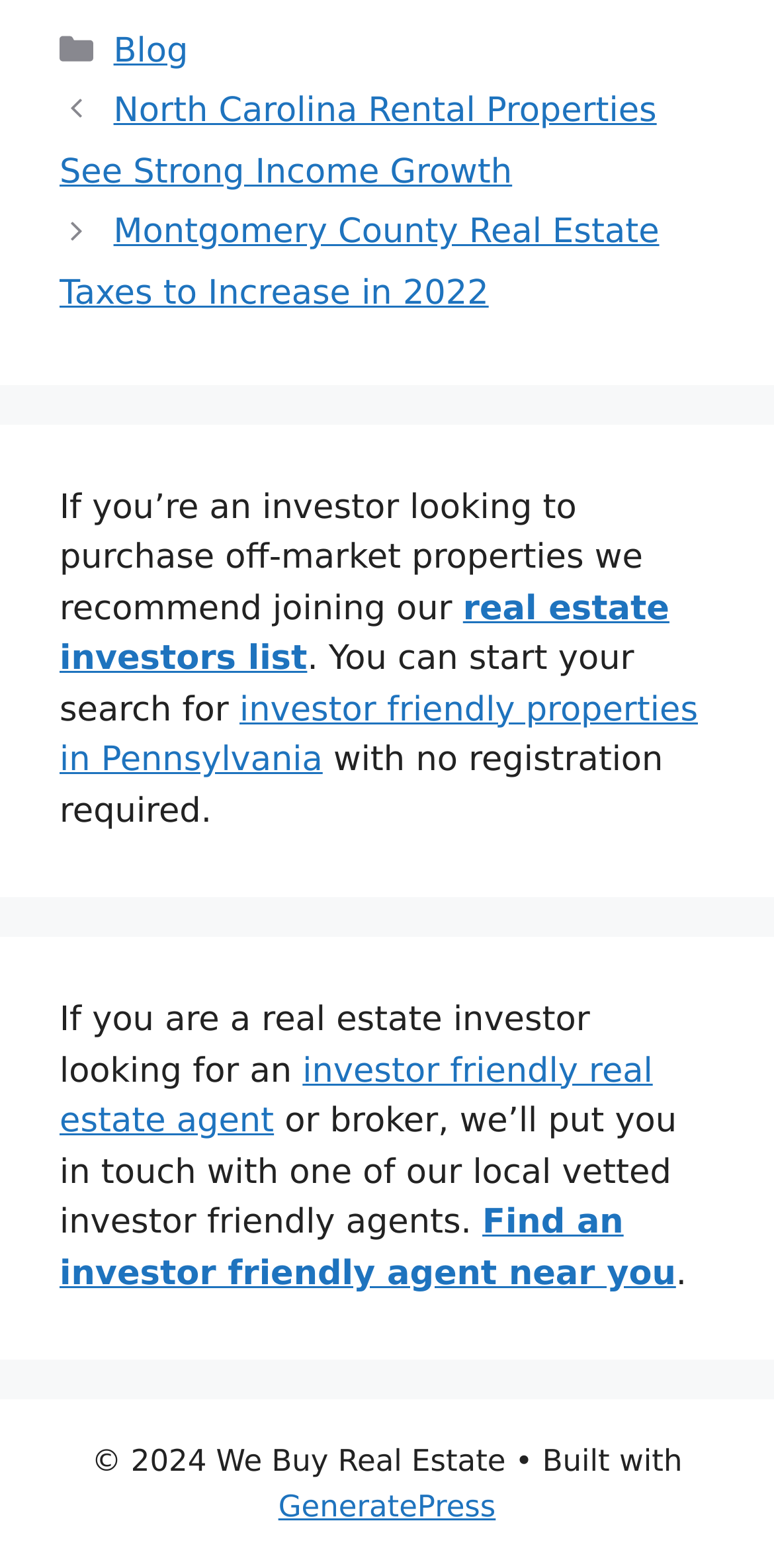Locate the bounding box coordinates for the element described below: "investor friendly properties in Pennsylvania". The coordinates must be four float values between 0 and 1, formatted as [left, top, right, bottom].

[0.077, 0.44, 0.902, 0.498]